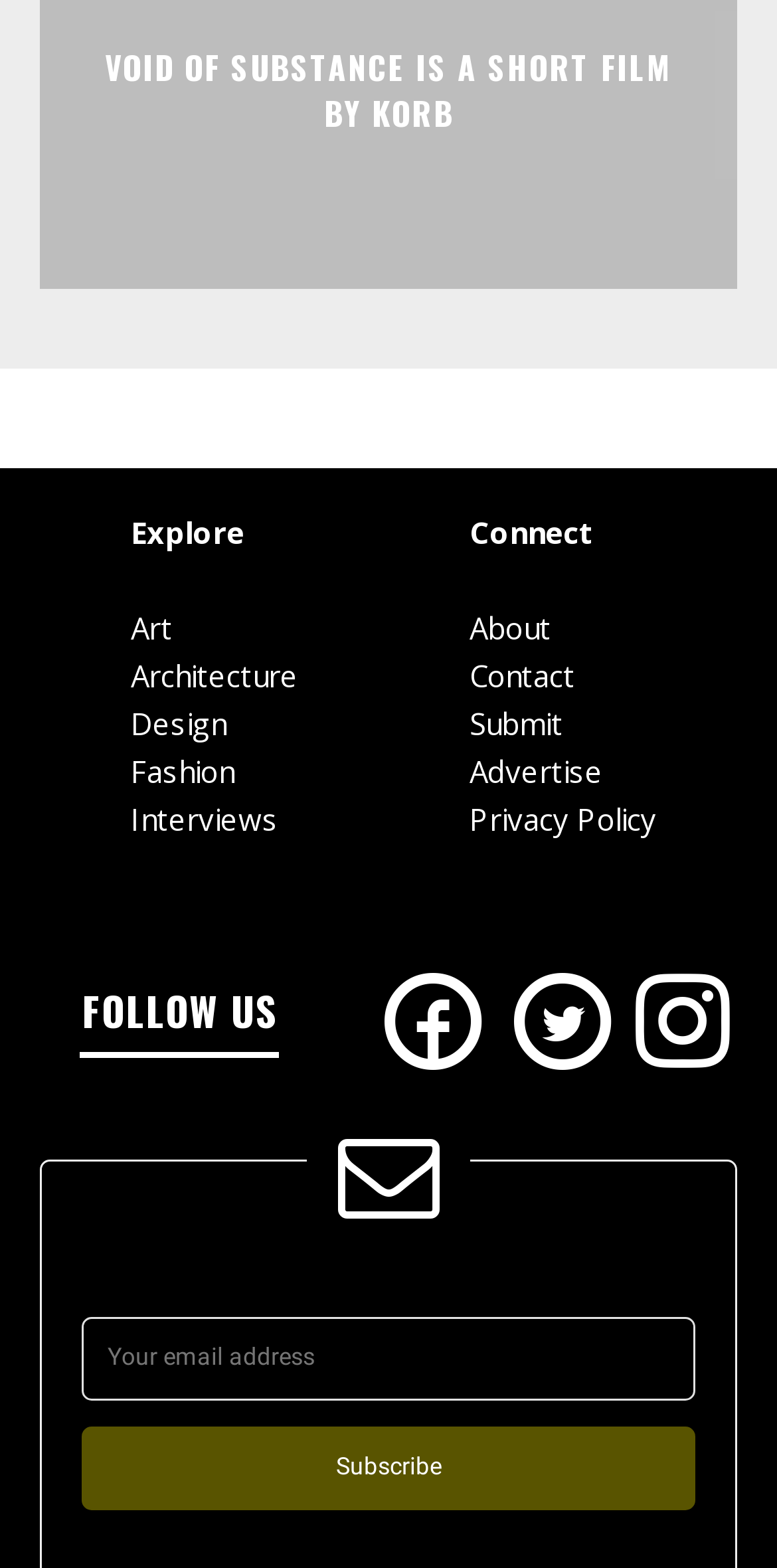What is the purpose of the textbox at the bottom?
Refer to the image and give a detailed answer to the query.

The textbox at the bottom of the webpage is labeled as 'email' and is required, indicating that it is used to enter an email address, likely for subscription or newsletter purposes.